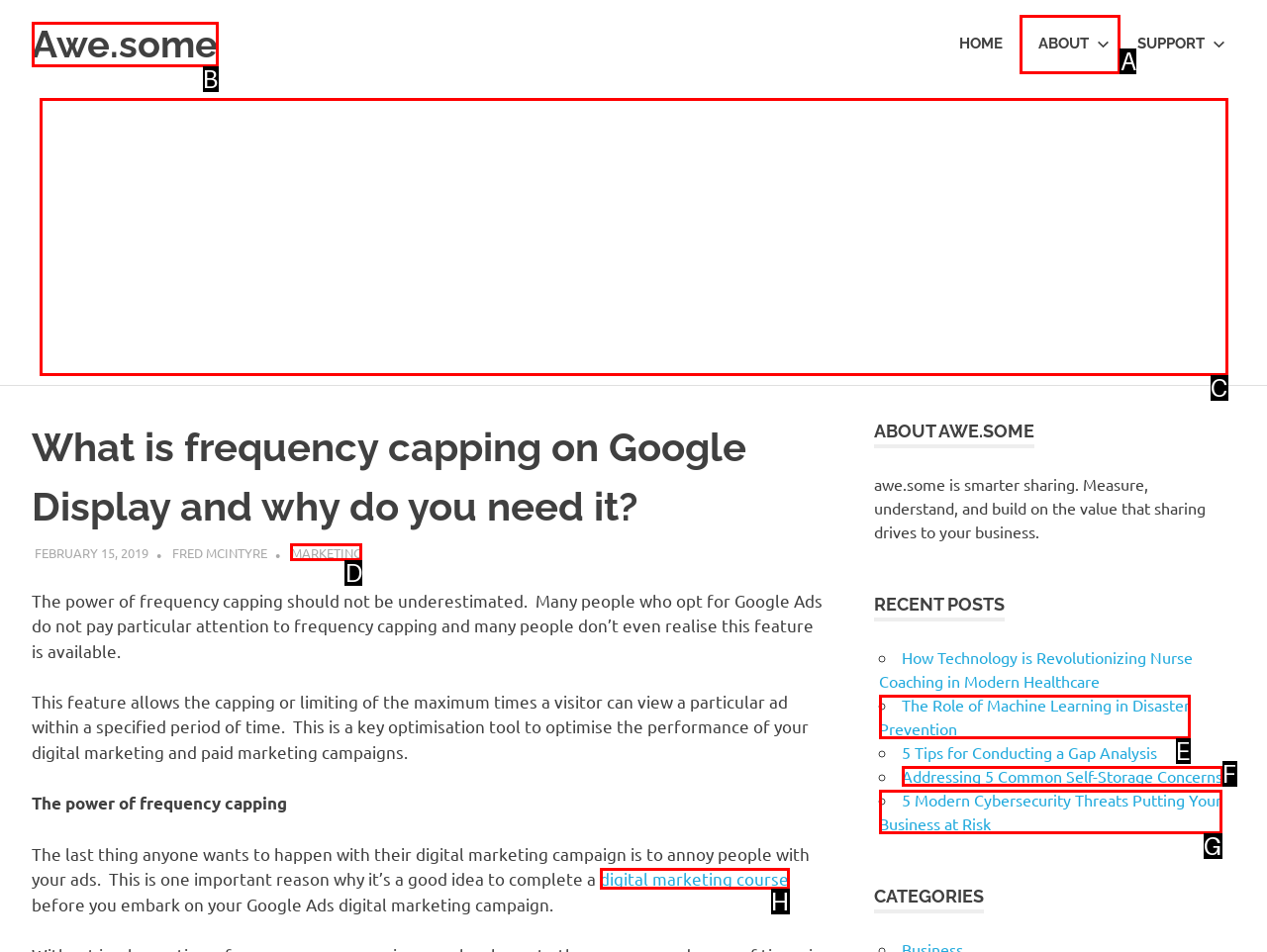Select the HTML element that needs to be clicked to carry out the task: Visit the 'ABOUT' page
Provide the letter of the correct option.

A